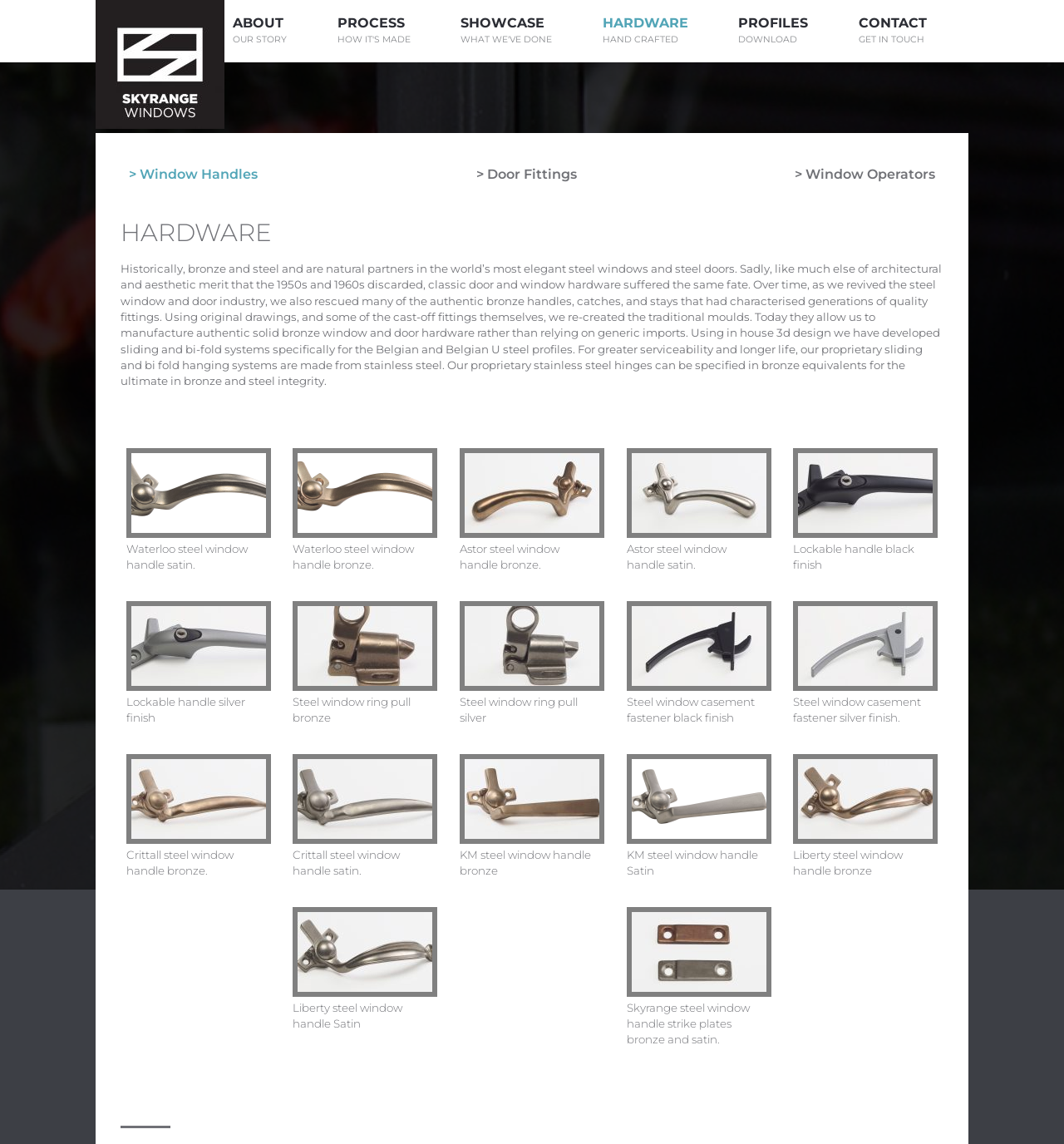Please determine the bounding box coordinates, formatted as (top-left x, top-left y, bottom-right x, bottom-right y), with all values as floating point numbers between 0 and 1. Identify the bounding box of the region described as: ABOUT OUR STORY

[0.219, 0.013, 0.309, 0.041]